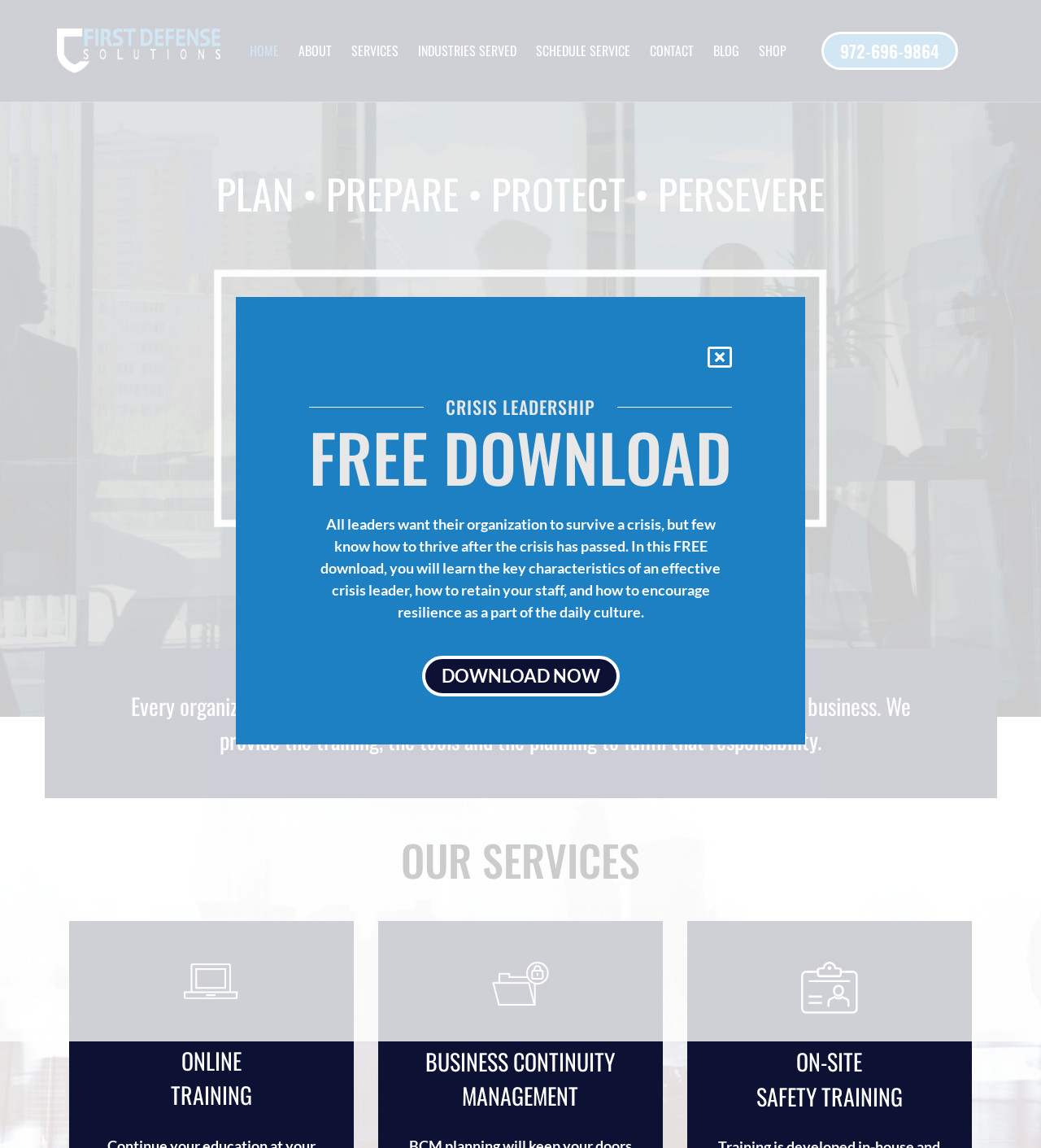Reply to the question with a single word or phrase:
What can be downloaded for free on the webpage?

A guide to crisis leadership